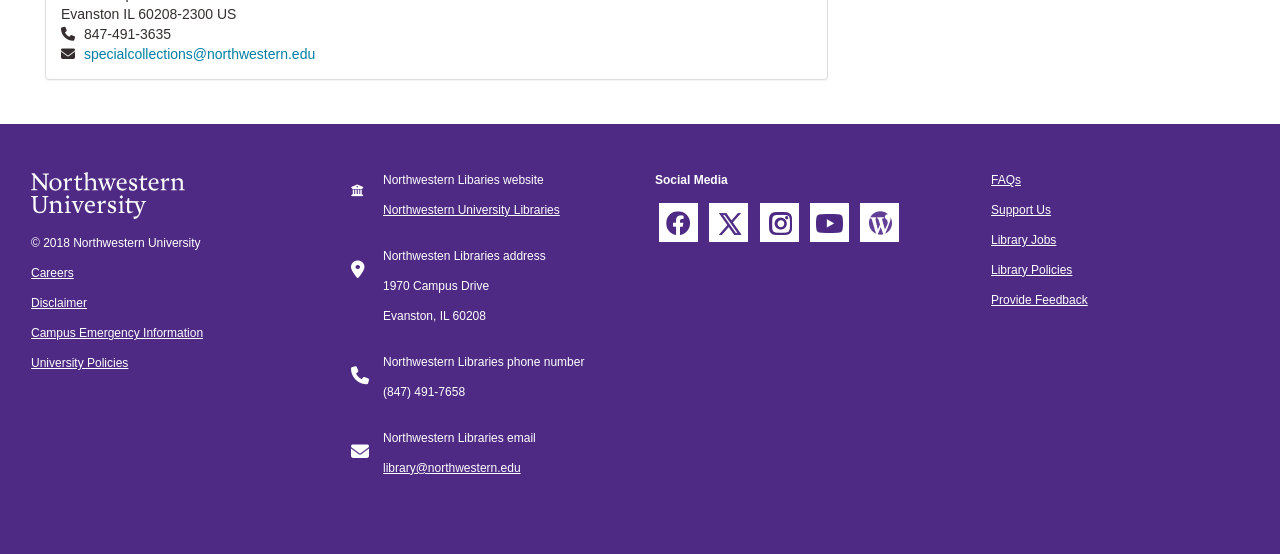Kindly respond to the following question with a single word or a brief phrase: 
What is the phone number of Northwestern University Libraries?

(847) 491-7658